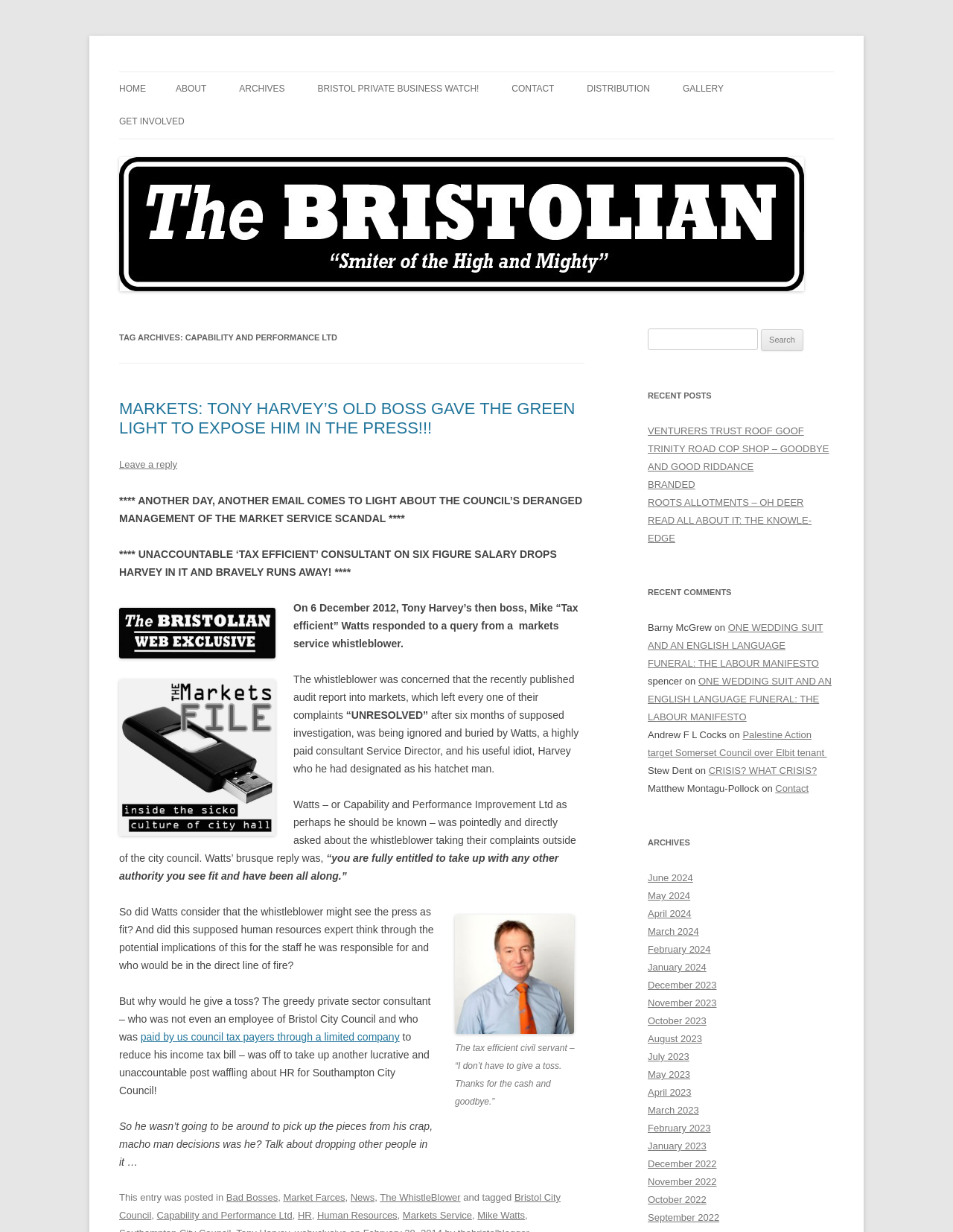What is the purpose of the search bar?
Answer the question with detailed information derived from the image.

The search bar is present on the webpage, and it is likely that its purpose is to allow users to search for specific content within the website, as indicated by the placeholder text 'Search for:'.